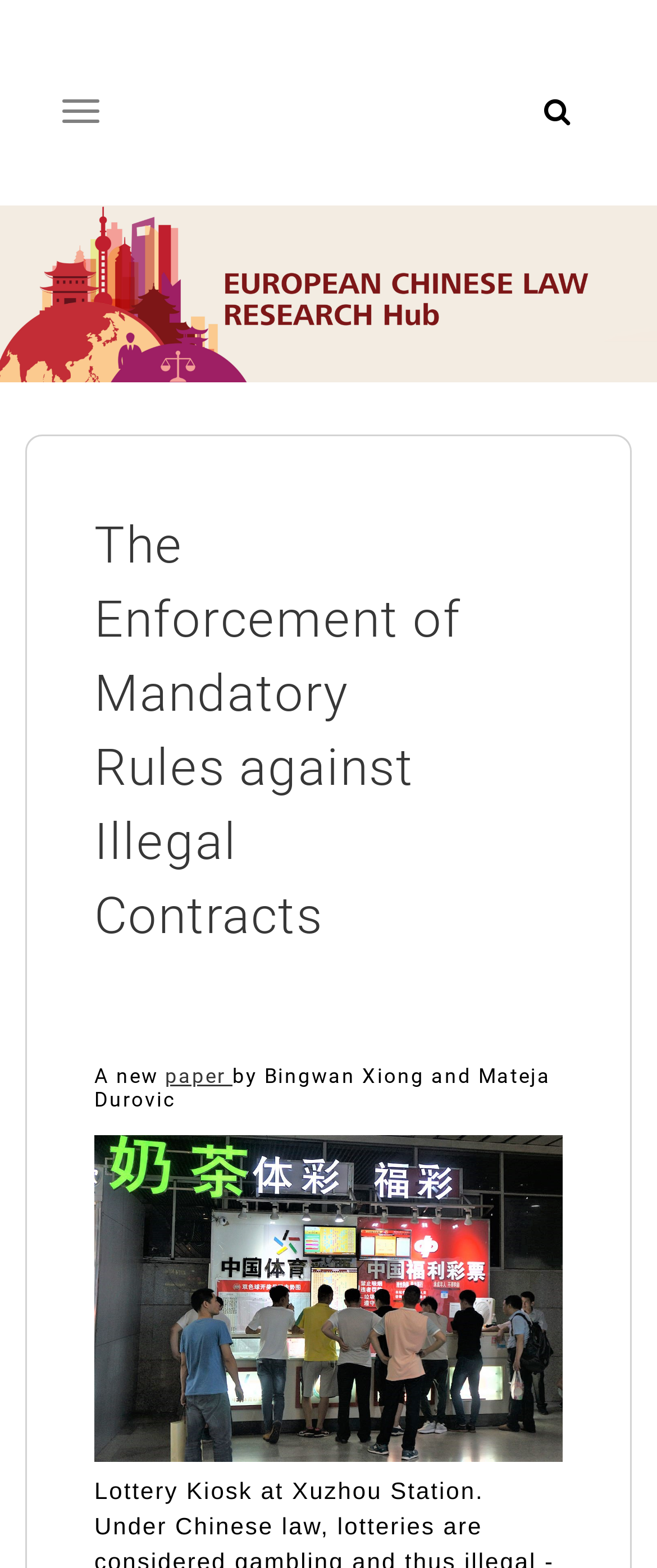Extract the bounding box coordinates of the UI element described: "Toggle navigation". Provide the coordinates in the format [left, top, right, bottom] with values ranging from 0 to 1.

[0.067, 0.053, 0.179, 0.089]